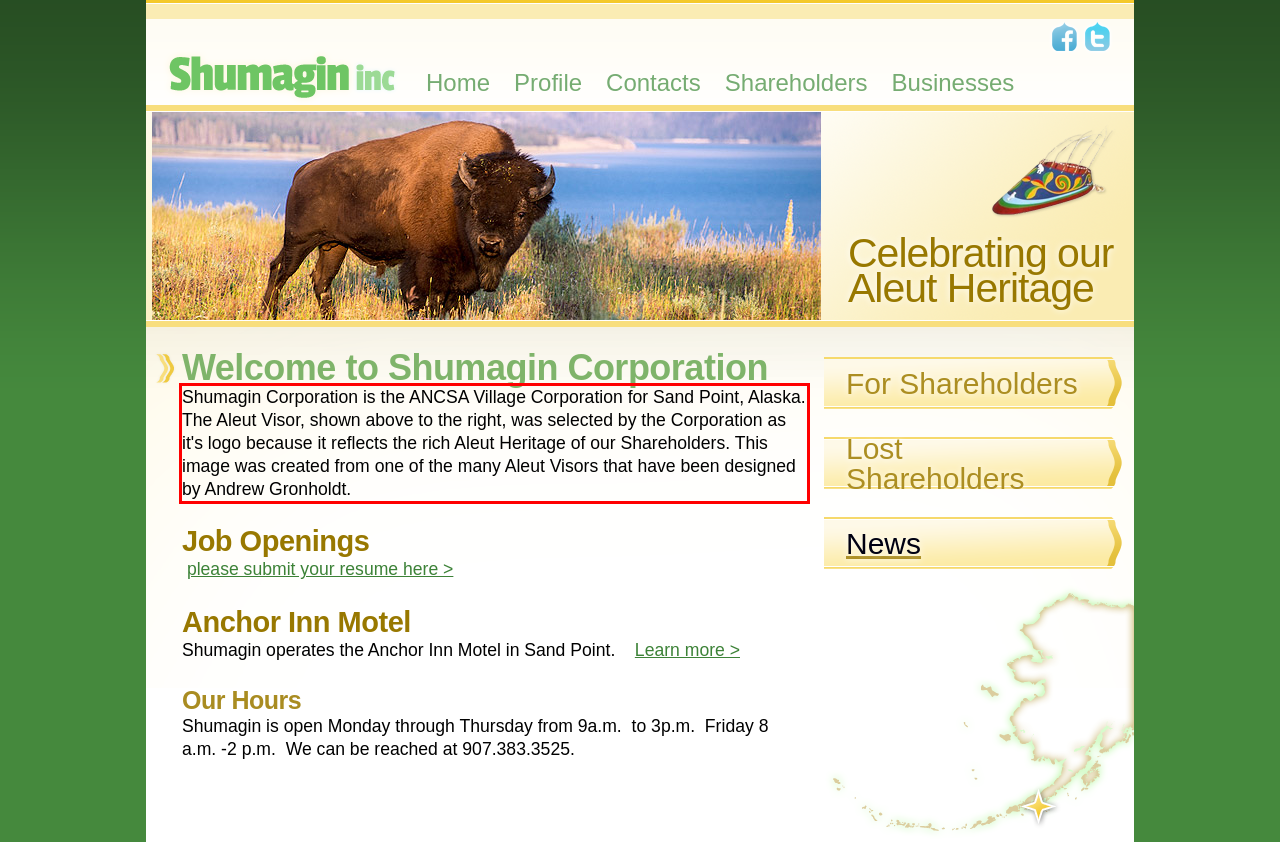Given a screenshot of a webpage with a red bounding box, please identify and retrieve the text inside the red rectangle.

Shumagin Corporation is the ANCSA Village Corporation for Sand Point, Alaska. The Aleut Visor, shown above to the right, was selected by the Corporation as it's logo because it reflects the rich Aleut Heritage of our Shareholders. This image was created from one of the many Aleut Visors that have been designed by Andrew Gronholdt.